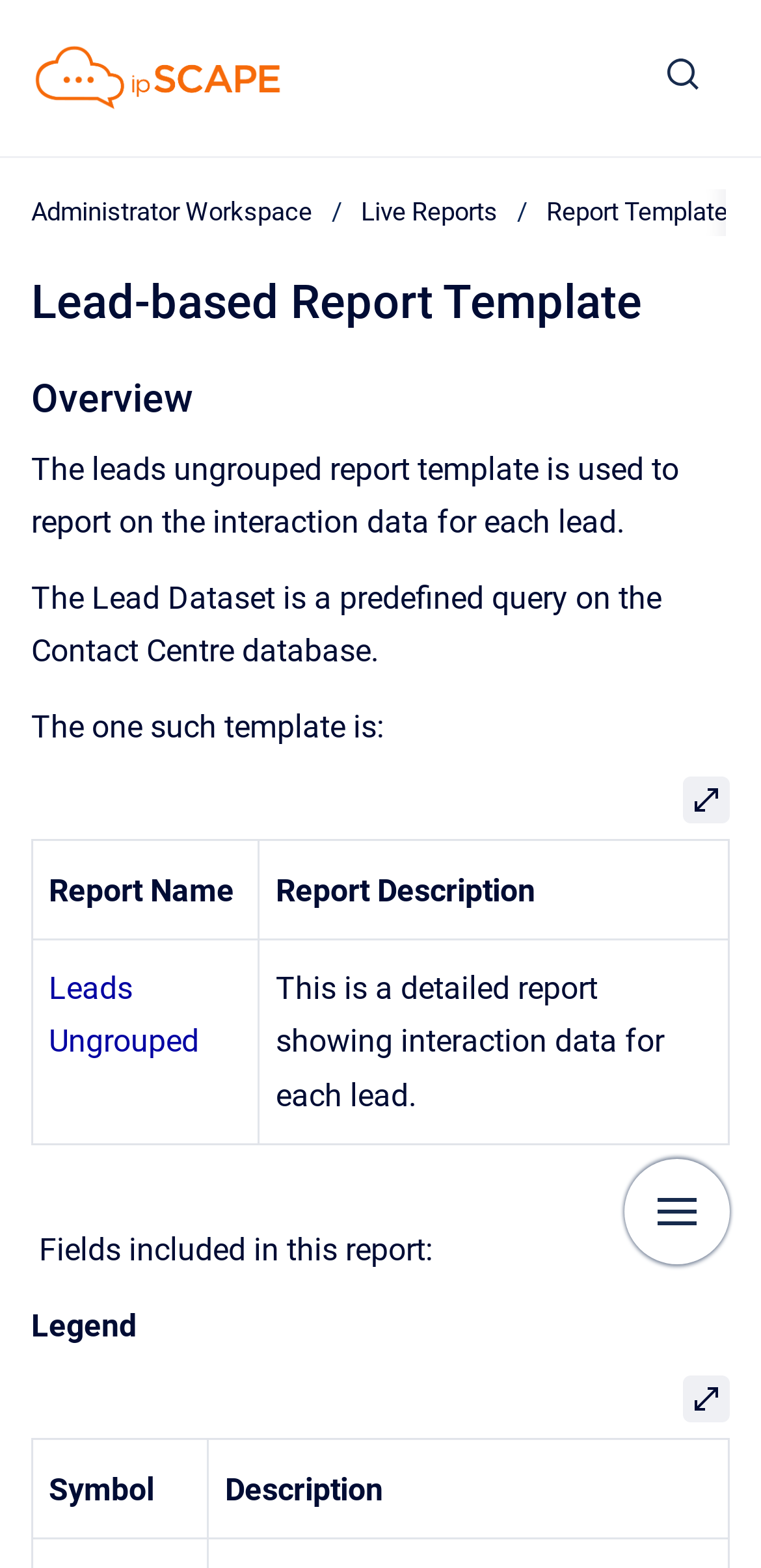Please specify the bounding box coordinates for the clickable region that will help you carry out the instruction: "view legend".

[0.041, 0.834, 0.179, 0.857]